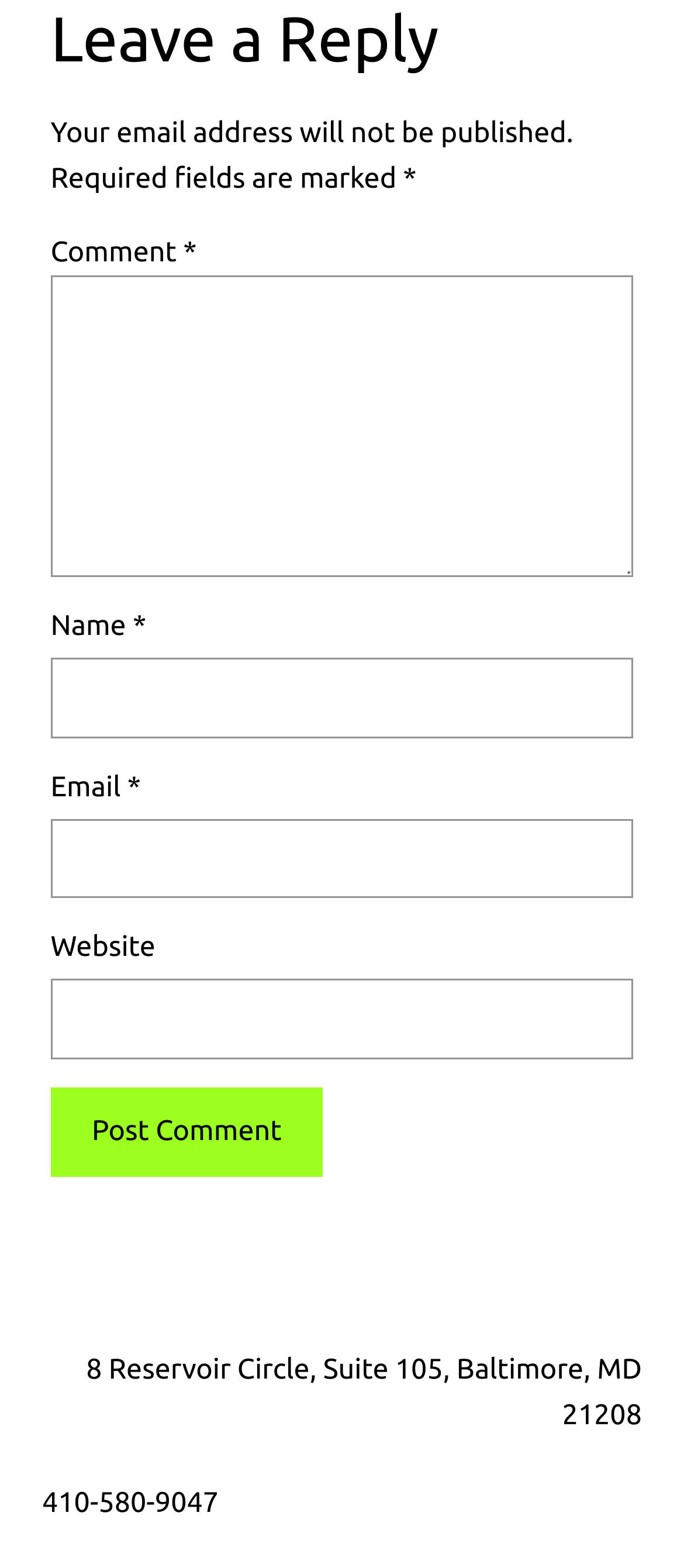Is the 'Website' text field required?
Answer the question with a single word or phrase derived from the image.

No